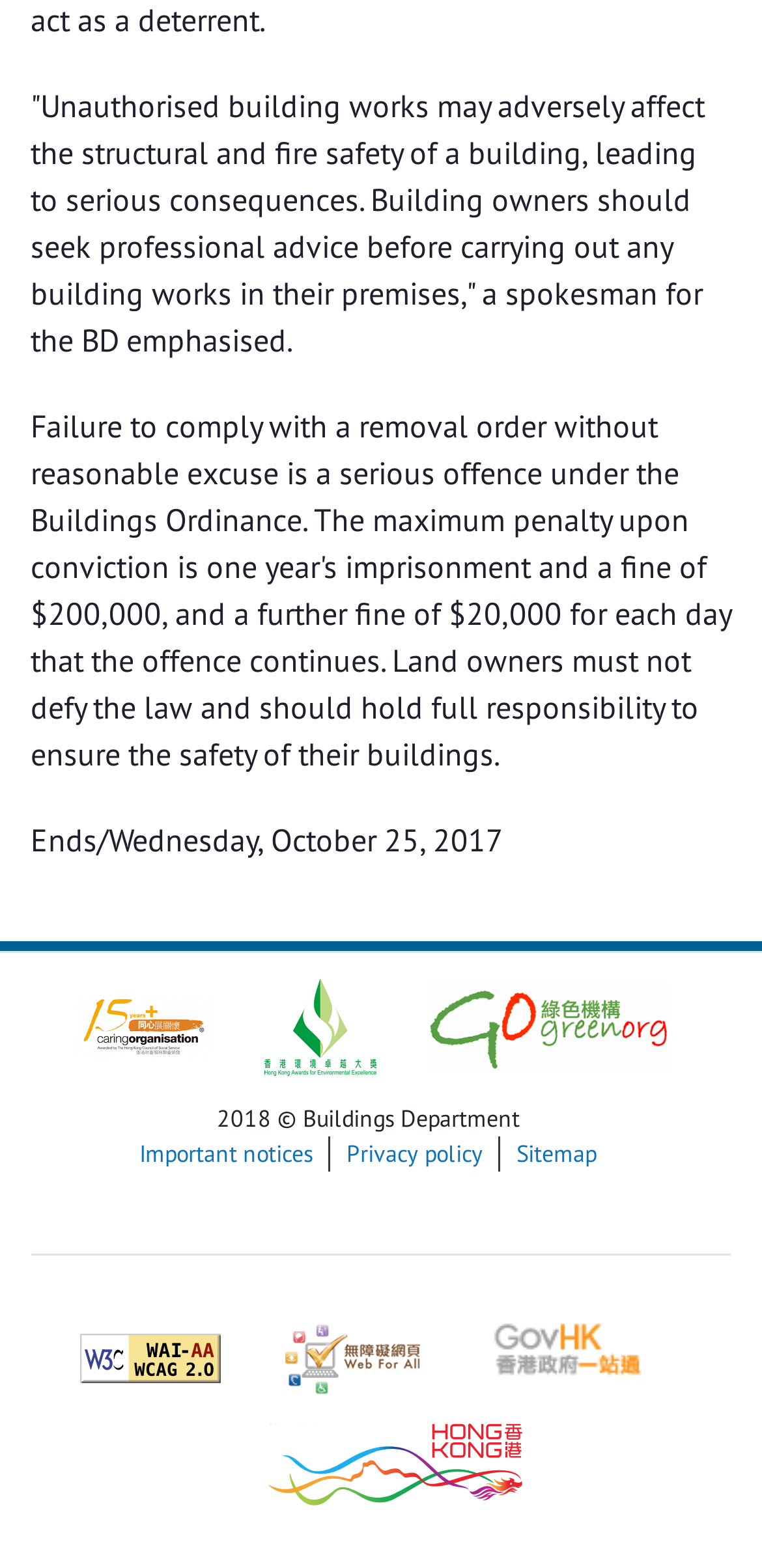Provide the bounding box coordinates for the area that should be clicked to complete the instruction: "View Privacy policy".

[0.455, 0.726, 0.635, 0.745]